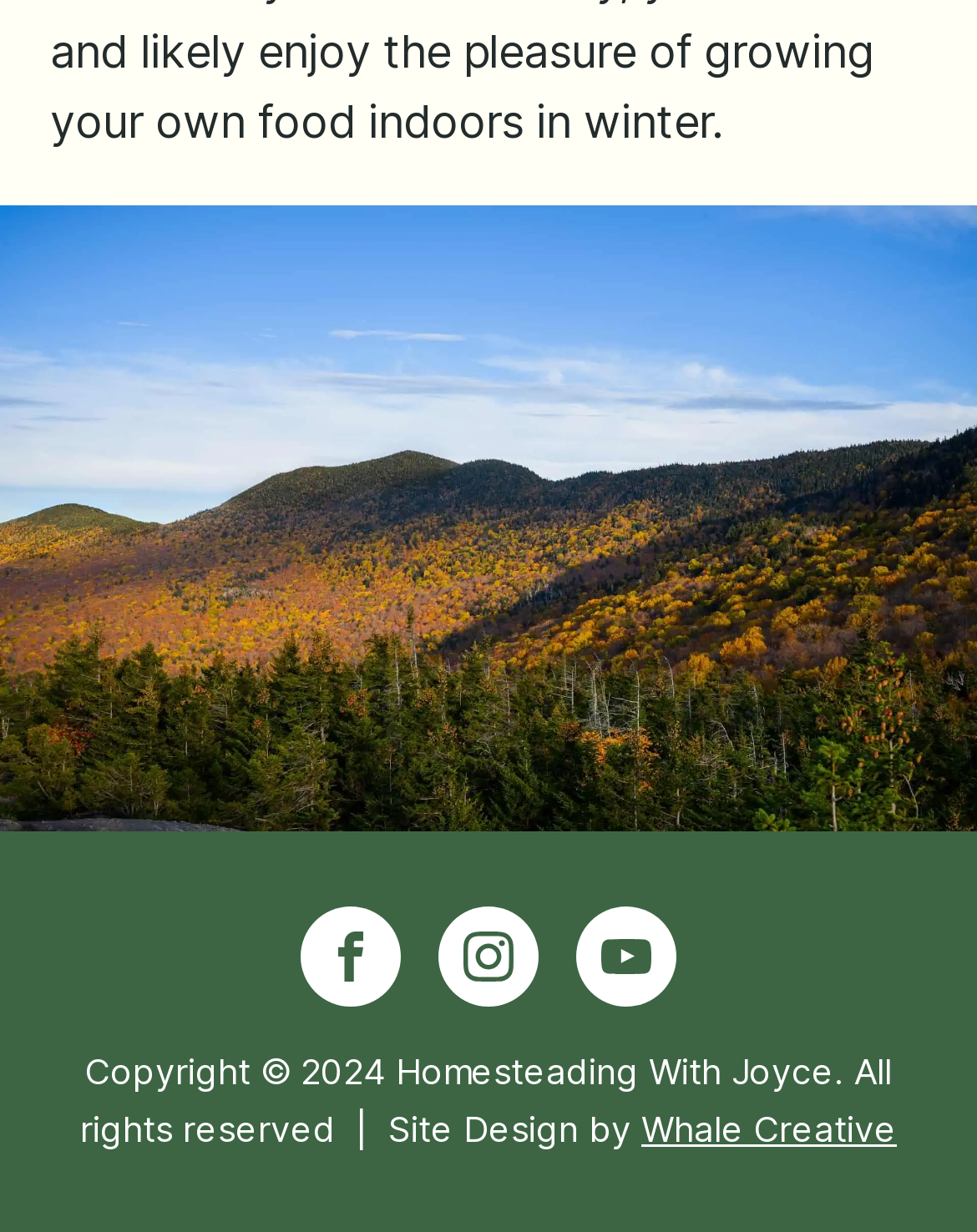Please reply with a single word or brief phrase to the question: 
How many social media links are there?

3